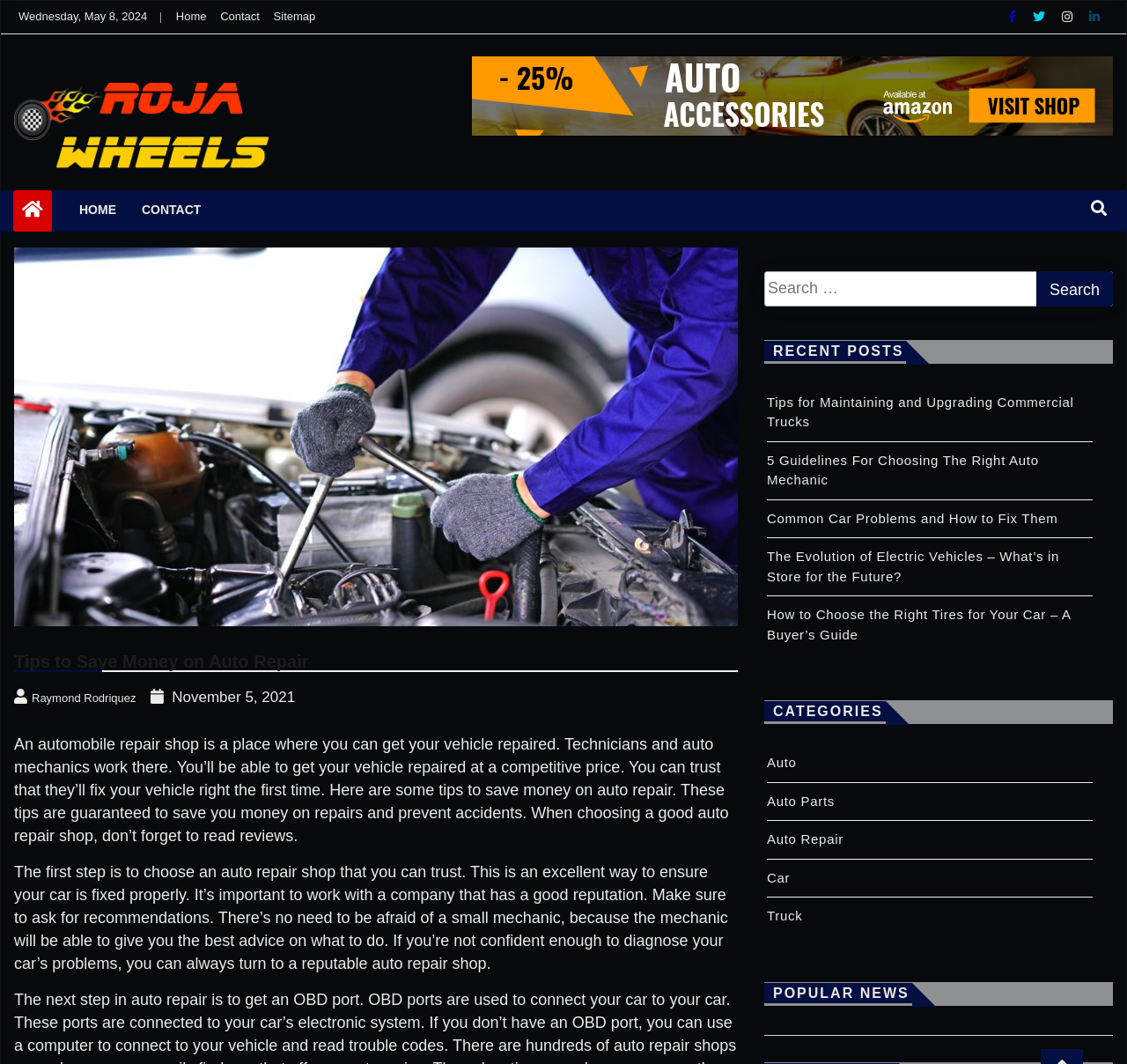What is the name of the automotive blog?
Give a detailed explanation using the information visible in the image.

The name of the automotive blog can be found in the heading element with the text 'Roja Wheels' and also in the image element with the same text. This suggests that the blog's name is 'Roja Wheels'.